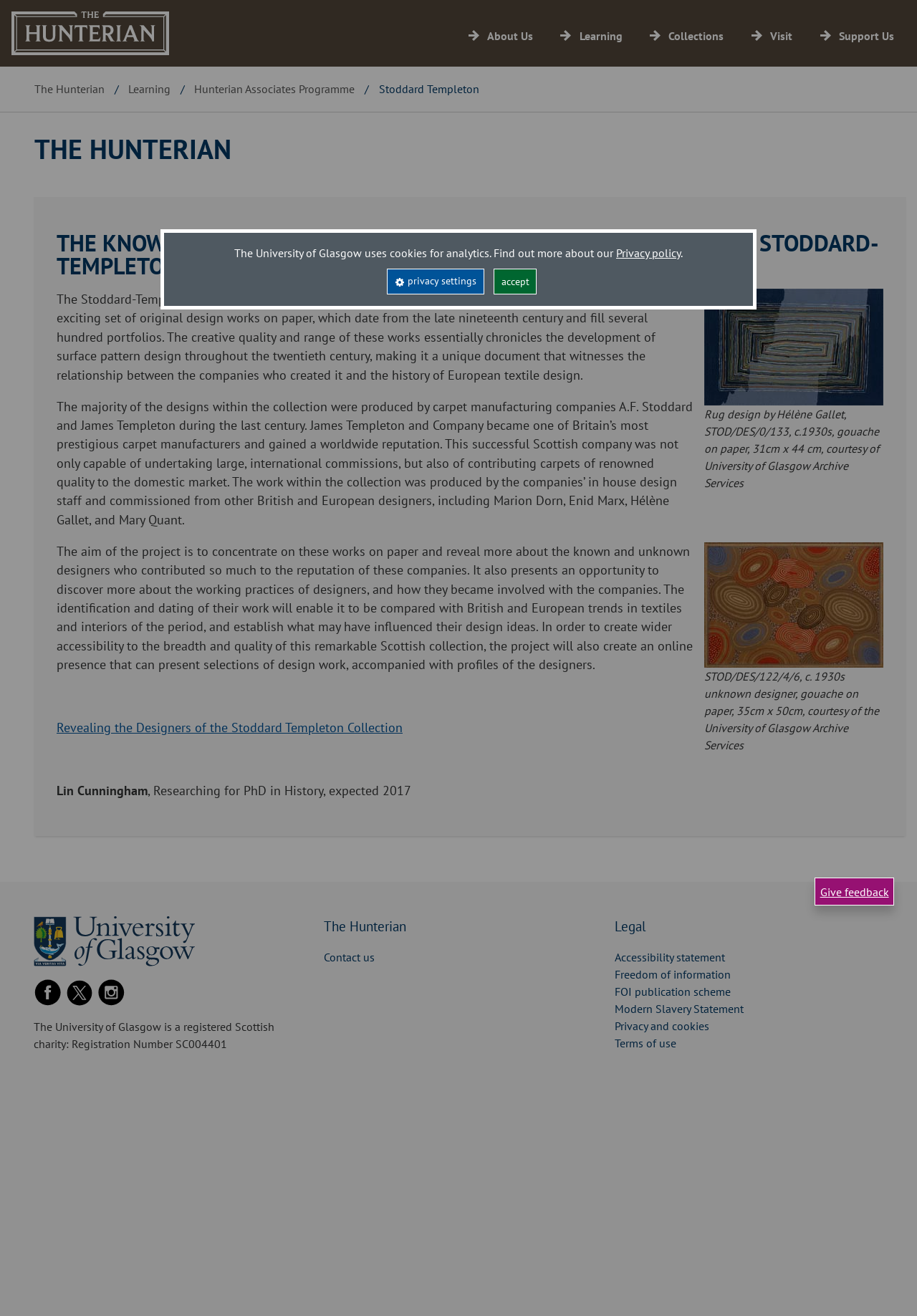Find the bounding box of the UI element described as: "Learning". The bounding box coordinates should be given as four float values between 0 and 1, i.e., [left, top, right, bottom].

[0.14, 0.062, 0.186, 0.073]